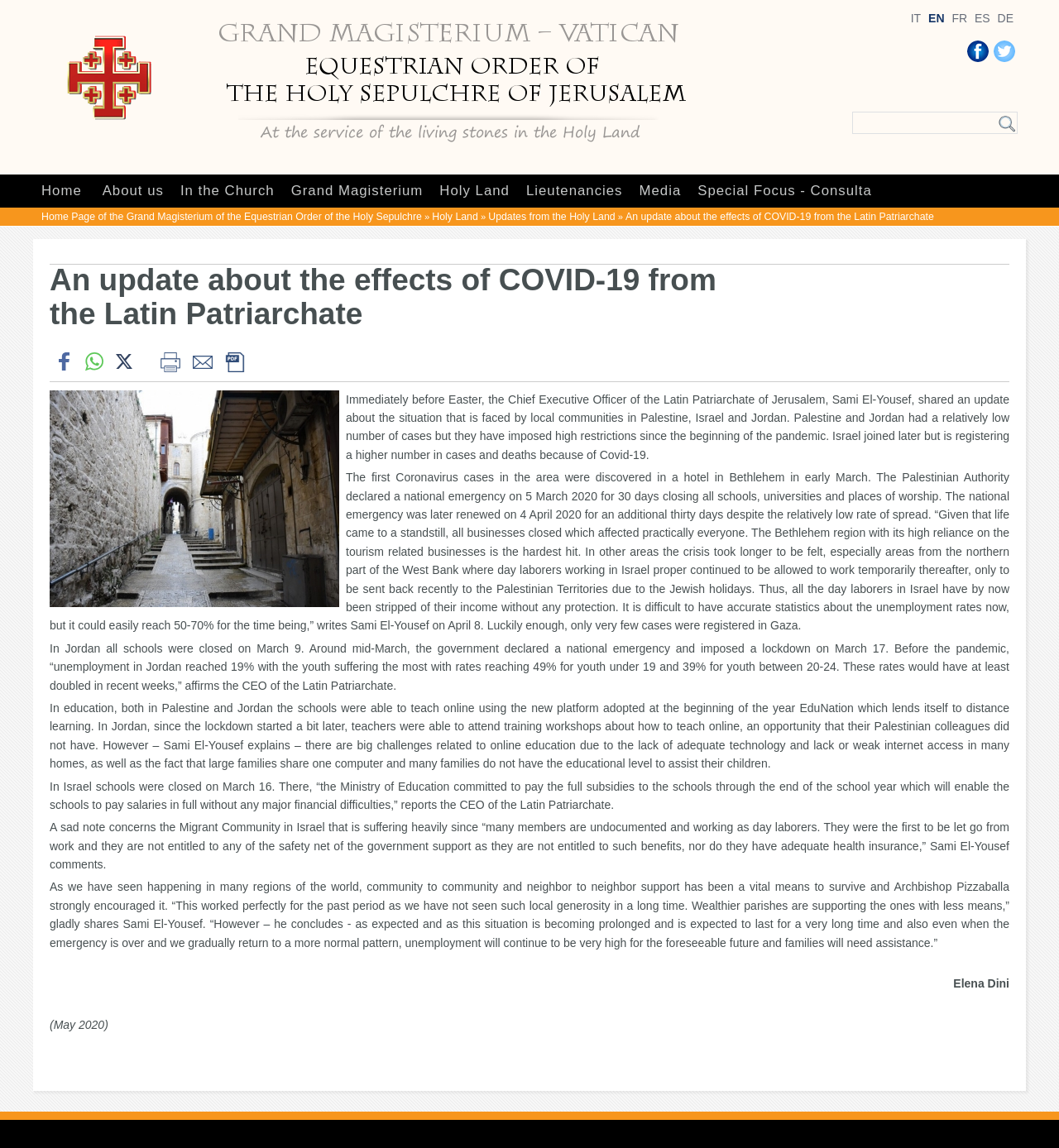Determine the bounding box coordinates of the clickable element necessary to fulfill the instruction: "Visit the Home page". Provide the coordinates as four float numbers within the 0 to 1 range, i.e., [left, top, right, bottom].

[0.039, 0.159, 0.077, 0.173]